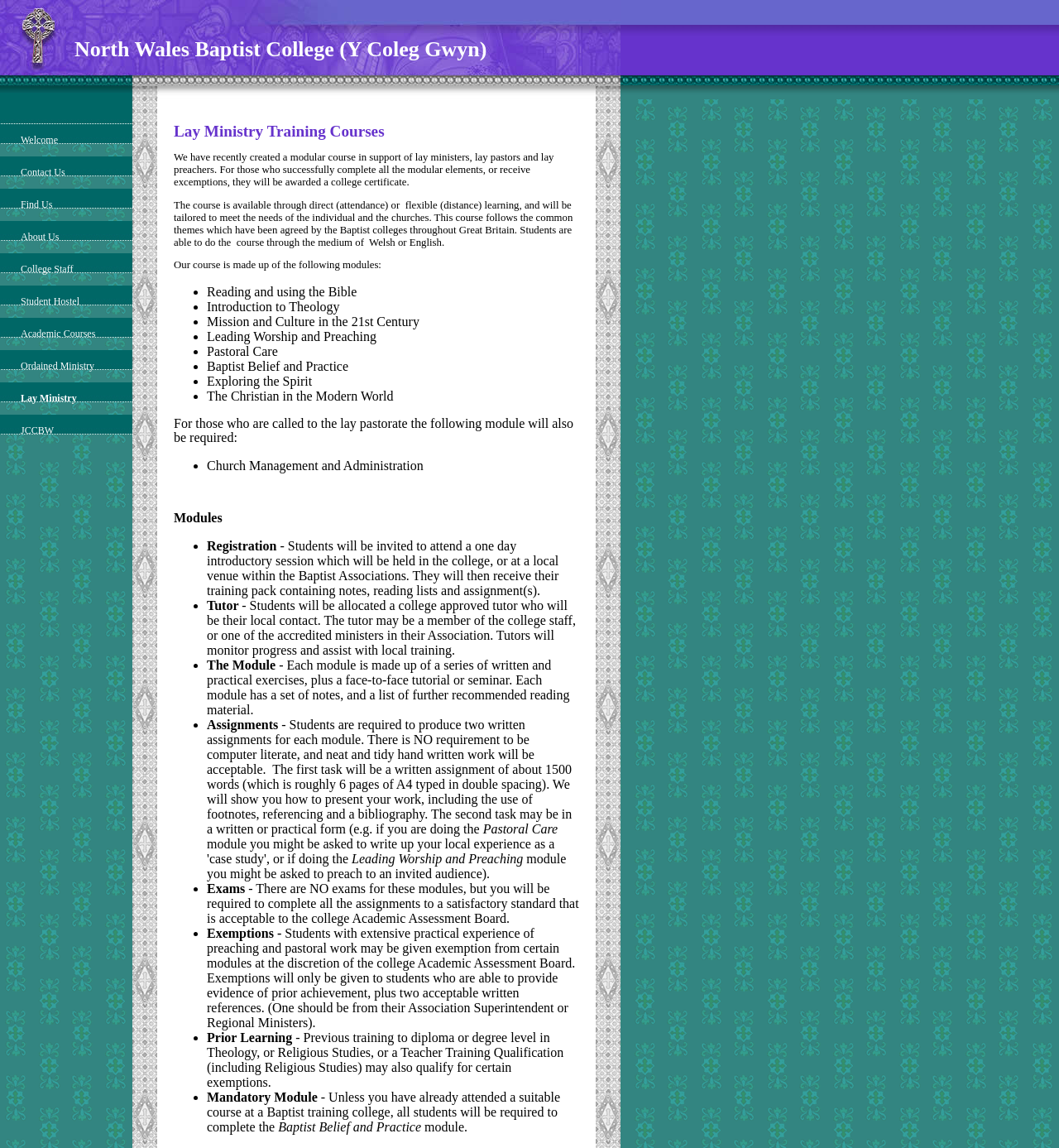Please identify the bounding box coordinates of the area that needs to be clicked to follow this instruction: "Click on Registration".

[0.195, 0.469, 0.264, 0.482]